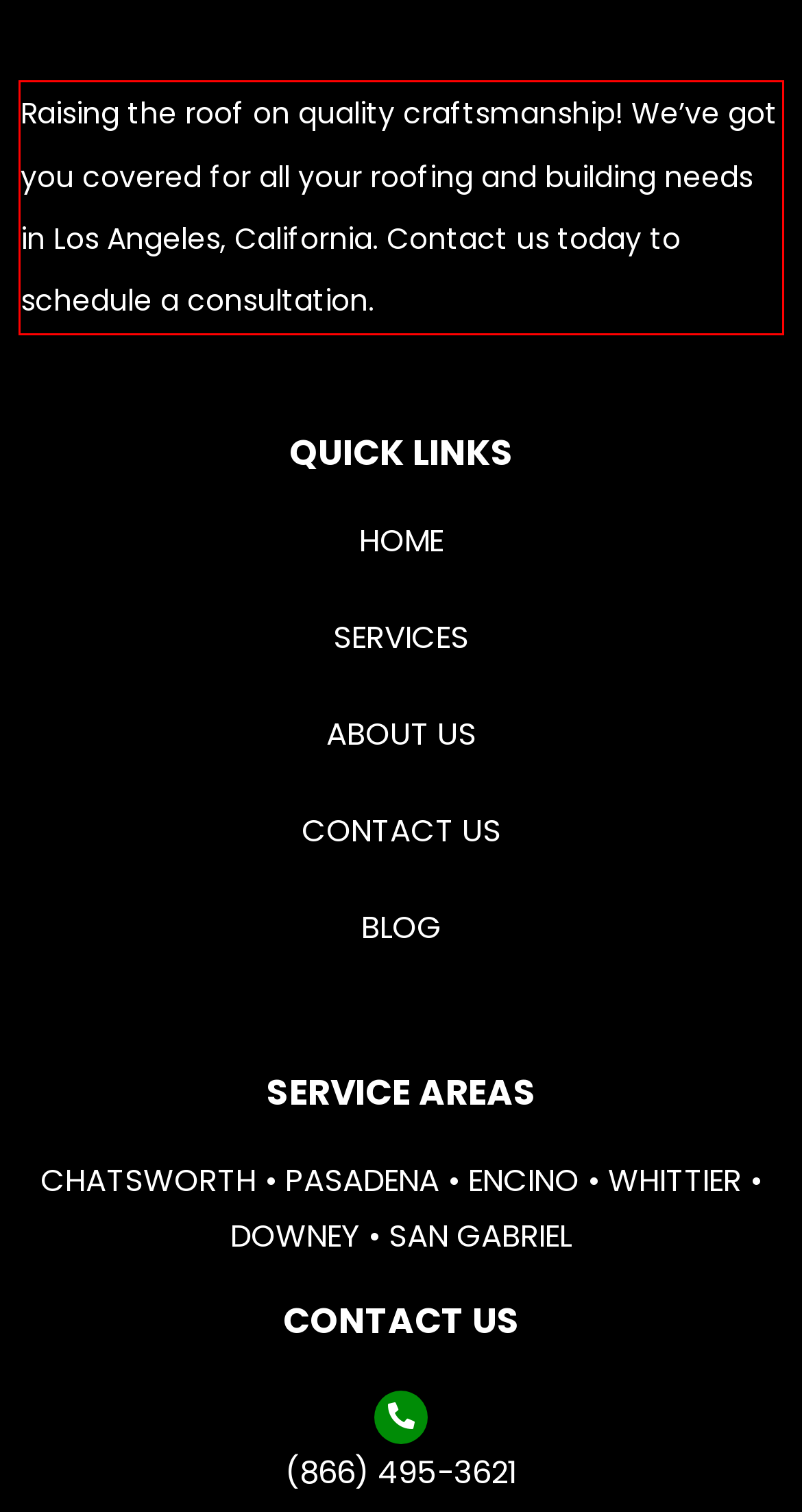Identify the text within the red bounding box on the webpage screenshot and generate the extracted text content.

Raising the roof on quality craftsmanship! We’ve got you covered for all your roofing and building needs in Los Angeles, California. Contact us today to schedule a consultation.